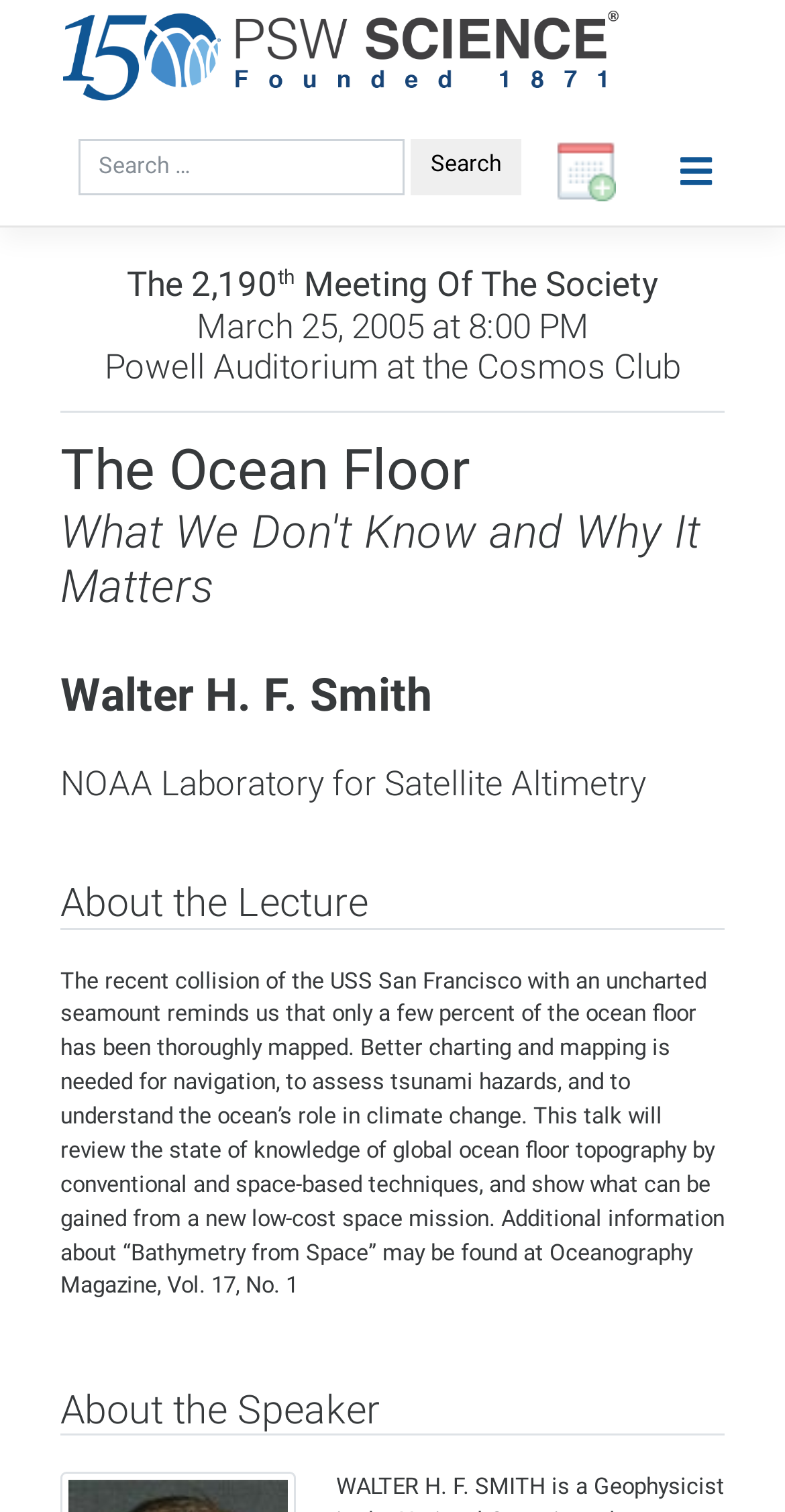Identify the bounding box for the UI element described as: "aria-label="Toggle navigation"". Ensure the coordinates are four float numbers between 0 and 1, formatted as [left, top, right, bottom].

[0.844, 0.097, 0.931, 0.129]